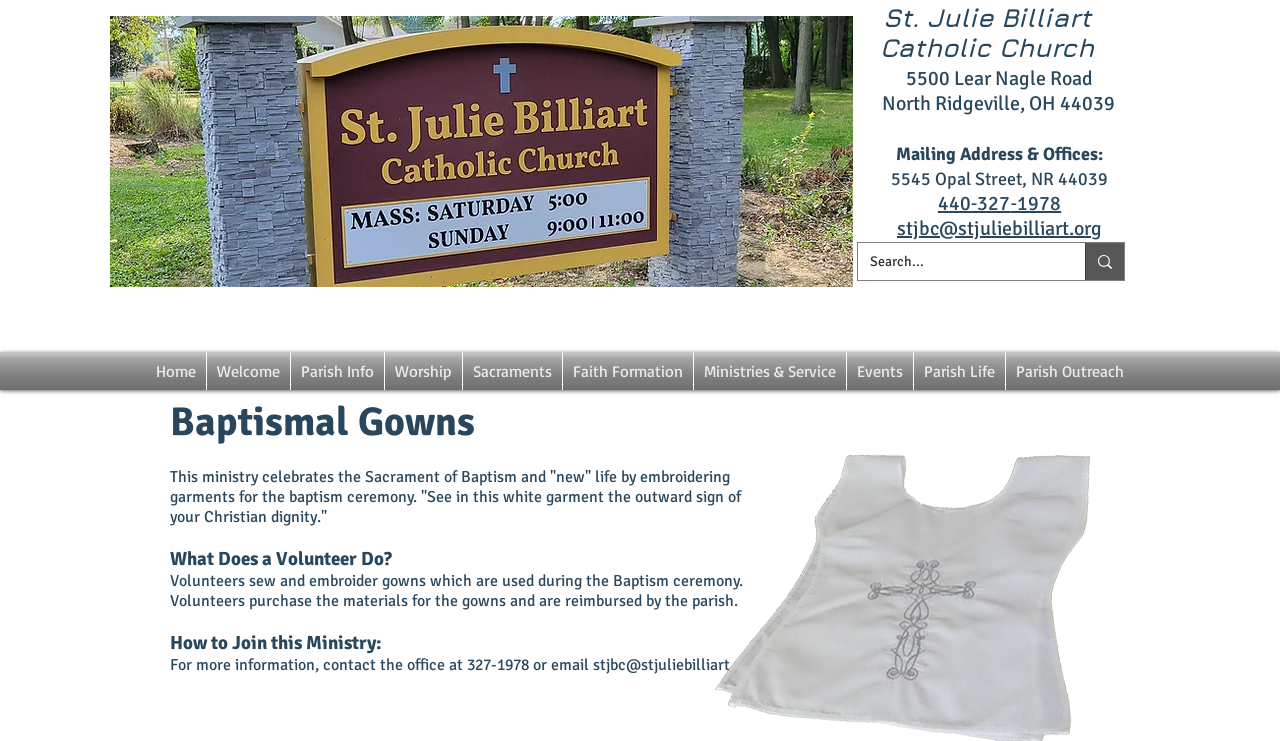Describe the webpage in detail, including text, images, and layout.

This webpage is about Baptismal Gowns and St. Julie Billiart, a Catholic Church. At the top, there is a large image taking up most of the width, with a heading "St. Julie Billiart" and "Catholic Church" written below it. The church's address, phone number, and email are listed in a smaller font below the headings.

On the top-right corner, there is a search bar with a search button next to it, accompanied by a small image. Below the search bar, there is a navigation menu with links to various sections of the website, including "Home", "Parish Info", "Worship", "Sacraments", and others.

The main content of the webpage is about the Baptismal Gowns ministry. There is a heading "Baptismal Gowns" followed by a paragraph explaining the purpose of the ministry, which is to celebrate the Sacrament of Baptism by embroidering garments for the baptism ceremony. The text also includes a quote about Christian dignity.

Below the introductory text, there are three sections: "What Does a Volunteer Do?", "How to Join this Ministry:", and a section with contact information. The "What Does a Volunteer Do?" section explains that volunteers sew and embroider gowns, purchase materials, and are reimbursed by the parish. The "How to Join this Ministry:" section provides contact information, including a phone number and email address, to get more information about joining the ministry.